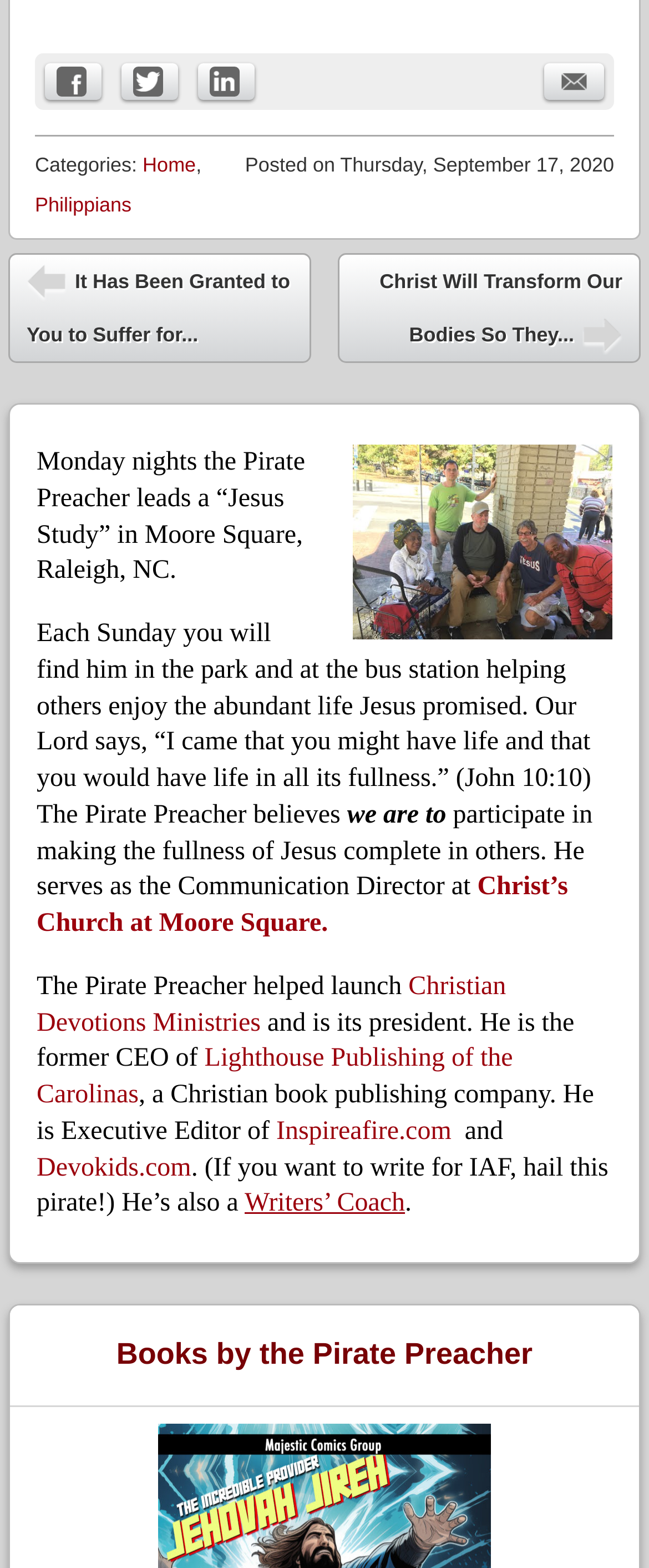How many social media sharing links are available?
Can you give a detailed and elaborate answer to the question?

I counted the number of social media sharing links at the top of the webpage, which are 'Share on Facebook', 'Tweet this Post', 'Share on LinkedIn', and 'email'. Therefore, there are 4 social media sharing links available.